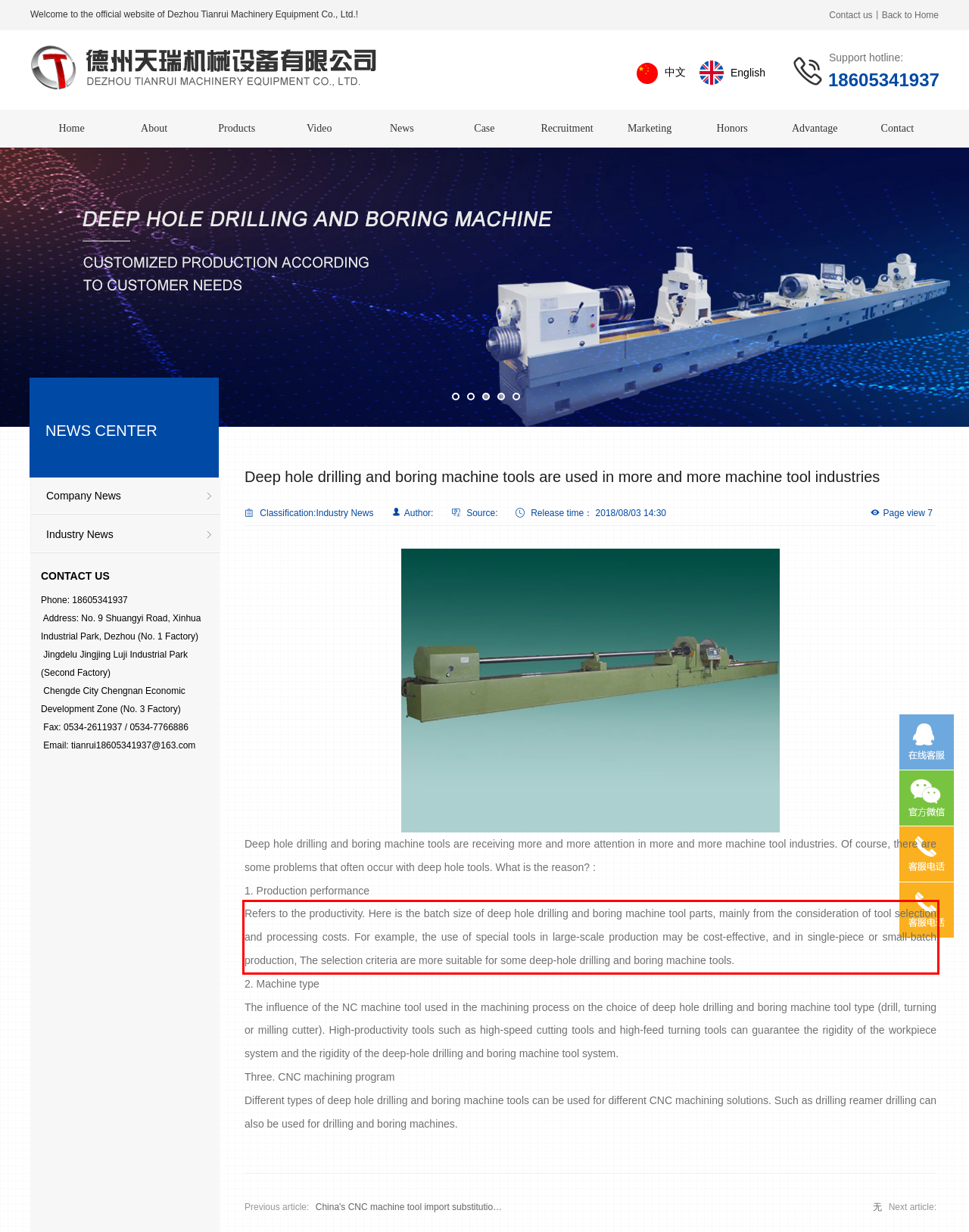Using the provided screenshot of a webpage, recognize and generate the text found within the red rectangle bounding box.

Refers to the productivity. Here is the batch size of deep hole drilling and boring machine tool parts, mainly from the consideration of tool selection and processing costs. For example, the use of special tools in large-scale production may be cost-effective, and in single-piece or small-batch production, The selection criteria are more suitable for some deep-hole drilling and boring machine tools.